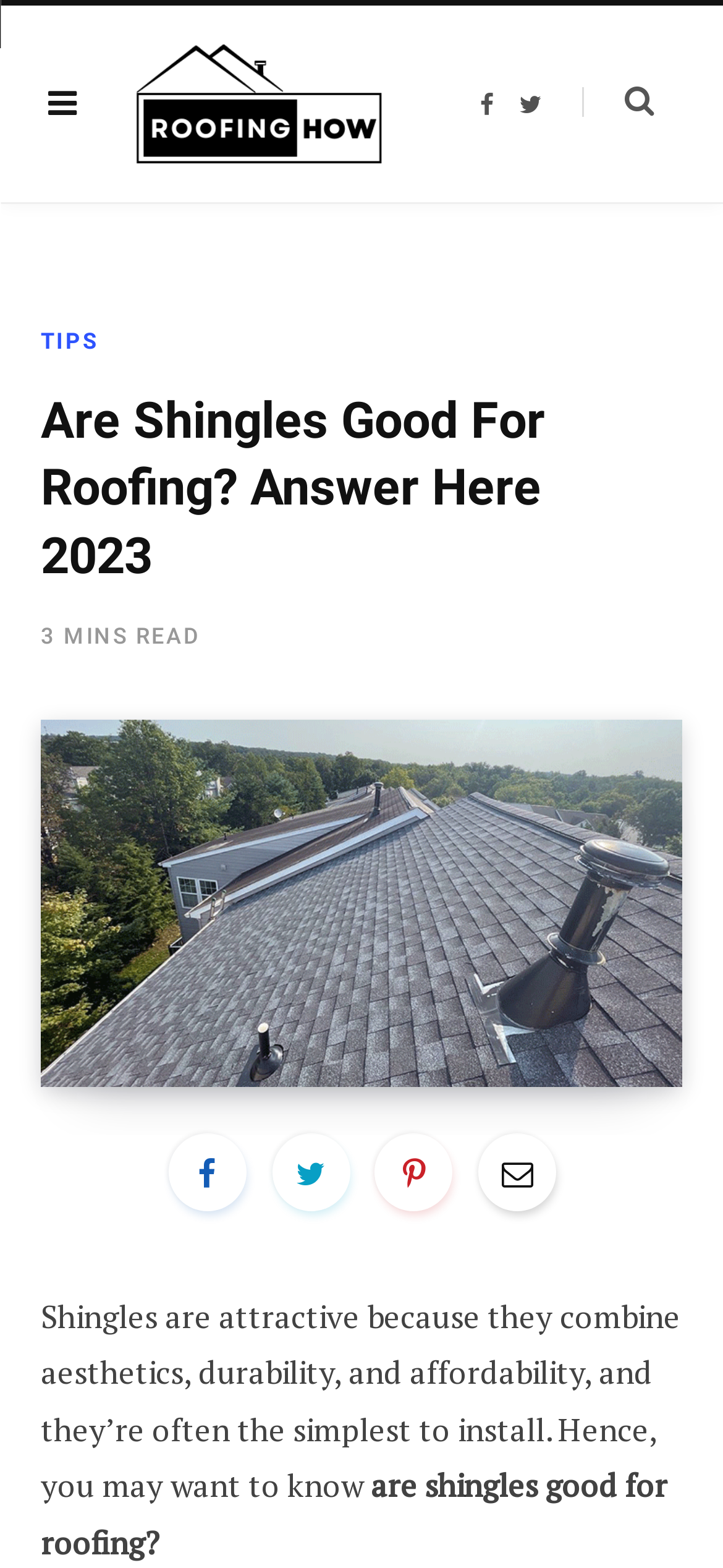Determine the coordinates of the bounding box that should be clicked to complete the instruction: "Click on the RoofingHOW link". The coordinates should be represented by four float numbers between 0 and 1: [left, top, right, bottom].

[0.159, 0.026, 0.559, 0.107]